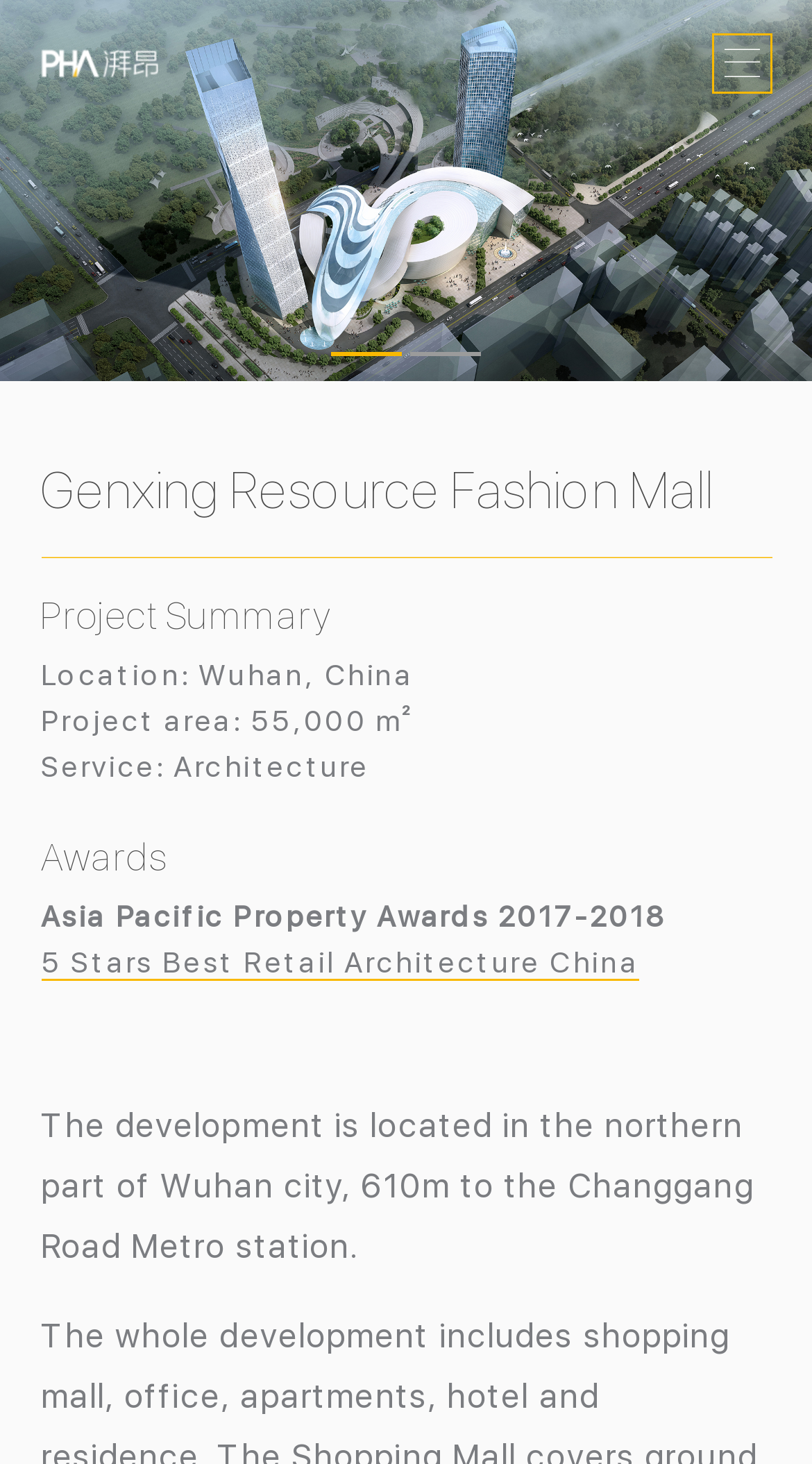Using the provided element description "aria-label="Go to slide 2"", determine the bounding box coordinates of the UI element.

[0.505, 0.24, 0.592, 0.243]